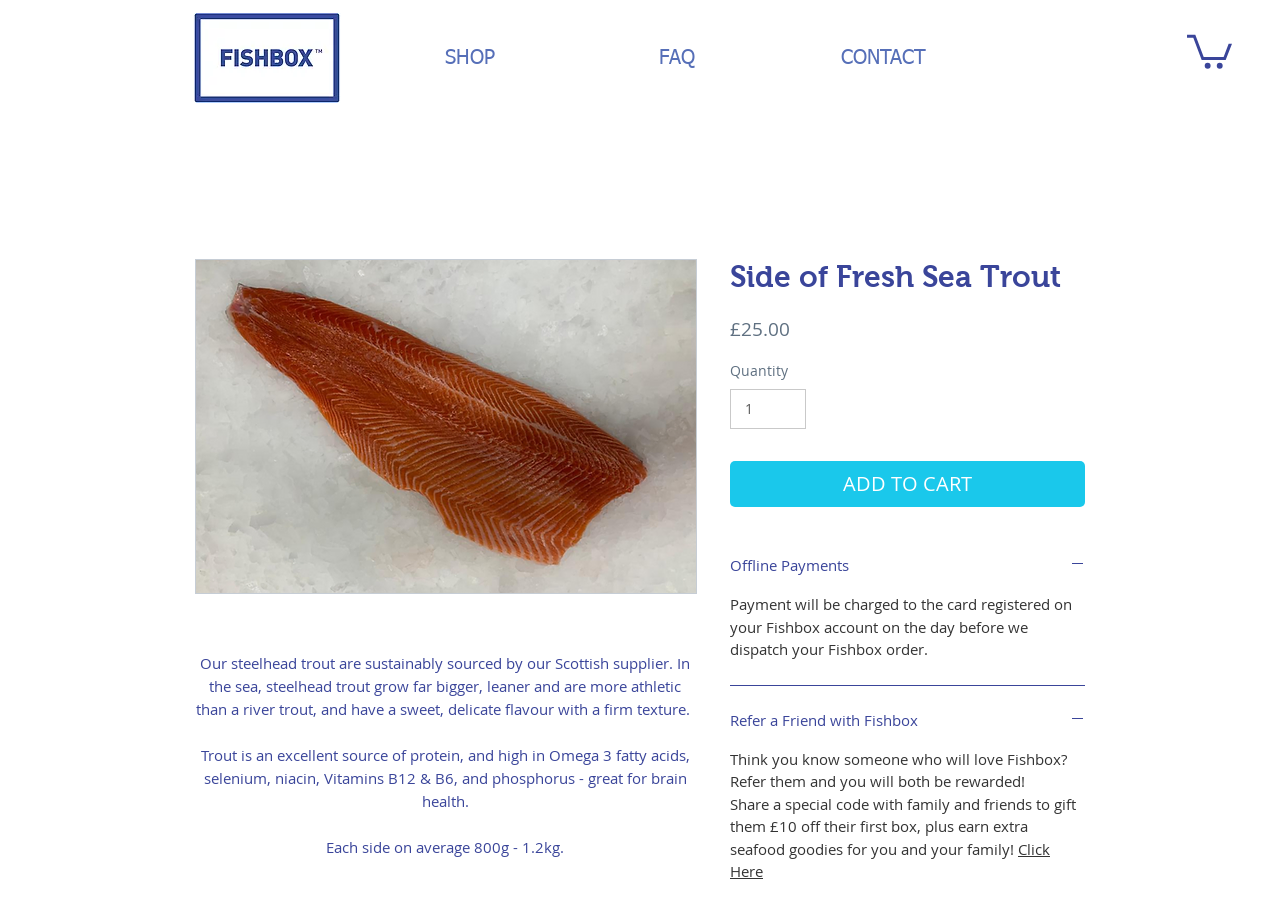What is the price of the side of fresh sea trout?
Kindly offer a comprehensive and detailed response to the question.

I found the price of the side of fresh sea trout by looking at the text '£25.00' which is located below the heading 'Side of Fresh Sea Trout' and above the 'Quantity' label.